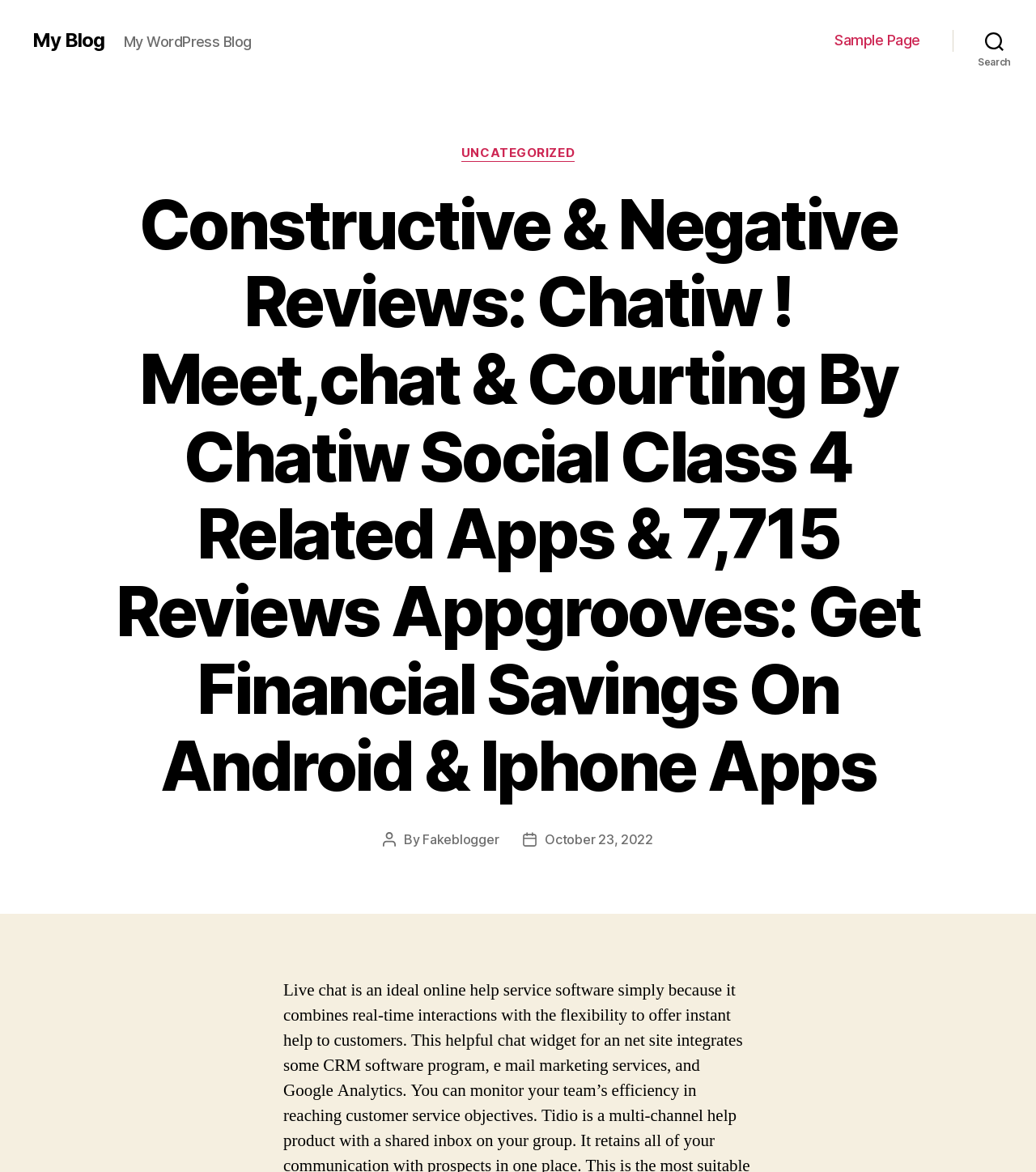Answer the question below using just one word or a short phrase: 
What is the name of the blog?

My WordPress Blog